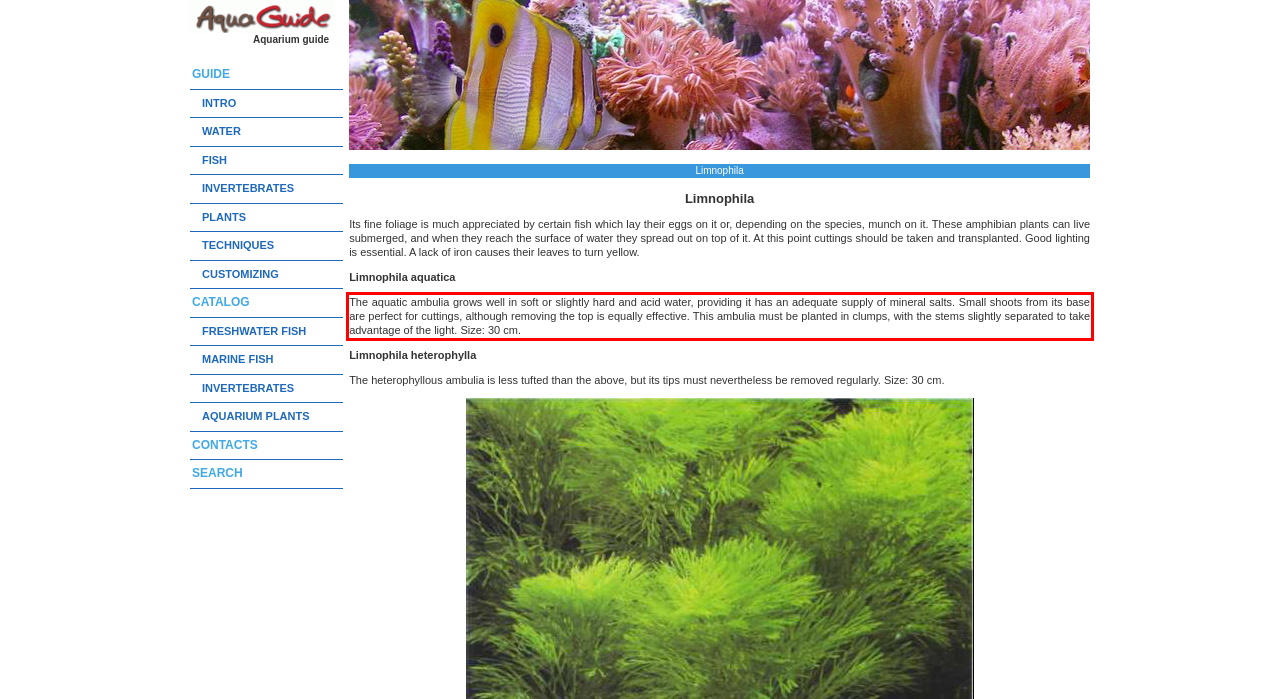You have a webpage screenshot with a red rectangle surrounding a UI element. Extract the text content from within this red bounding box.

The aquatic ambulia grows well in soft or slightly hard and acid water, providing it has an adequate supply of mineral salts. Small shoots from its base are perfect for cuttings, although removing the top is equally effective. This ambulia must be planted in clumps, with the stems slightly separated to take advantage of the light. Size: 30 cm.